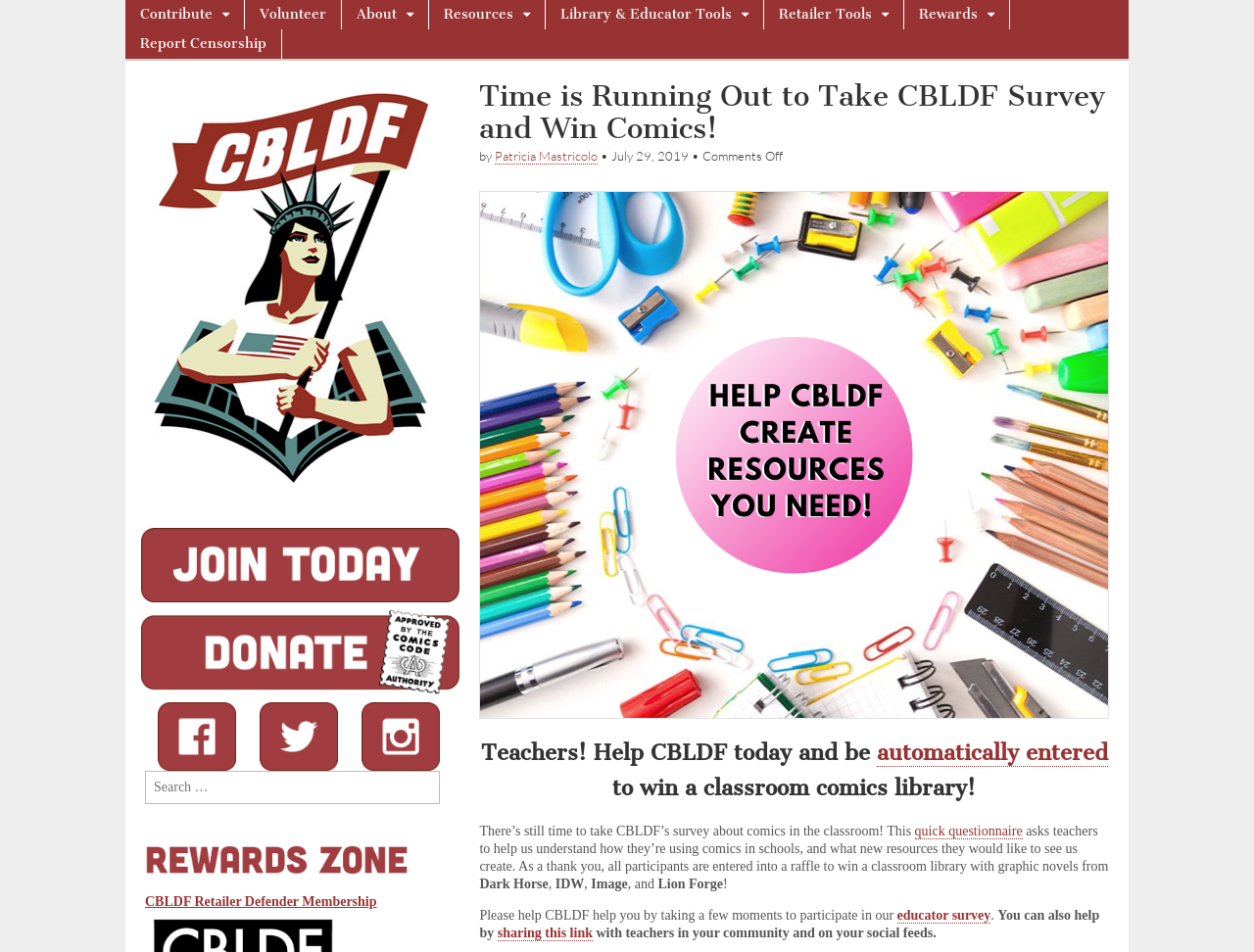Generate the text of the webpage's primary heading.

Time is Running Out to Take CBLDF Survey and Win Comics!